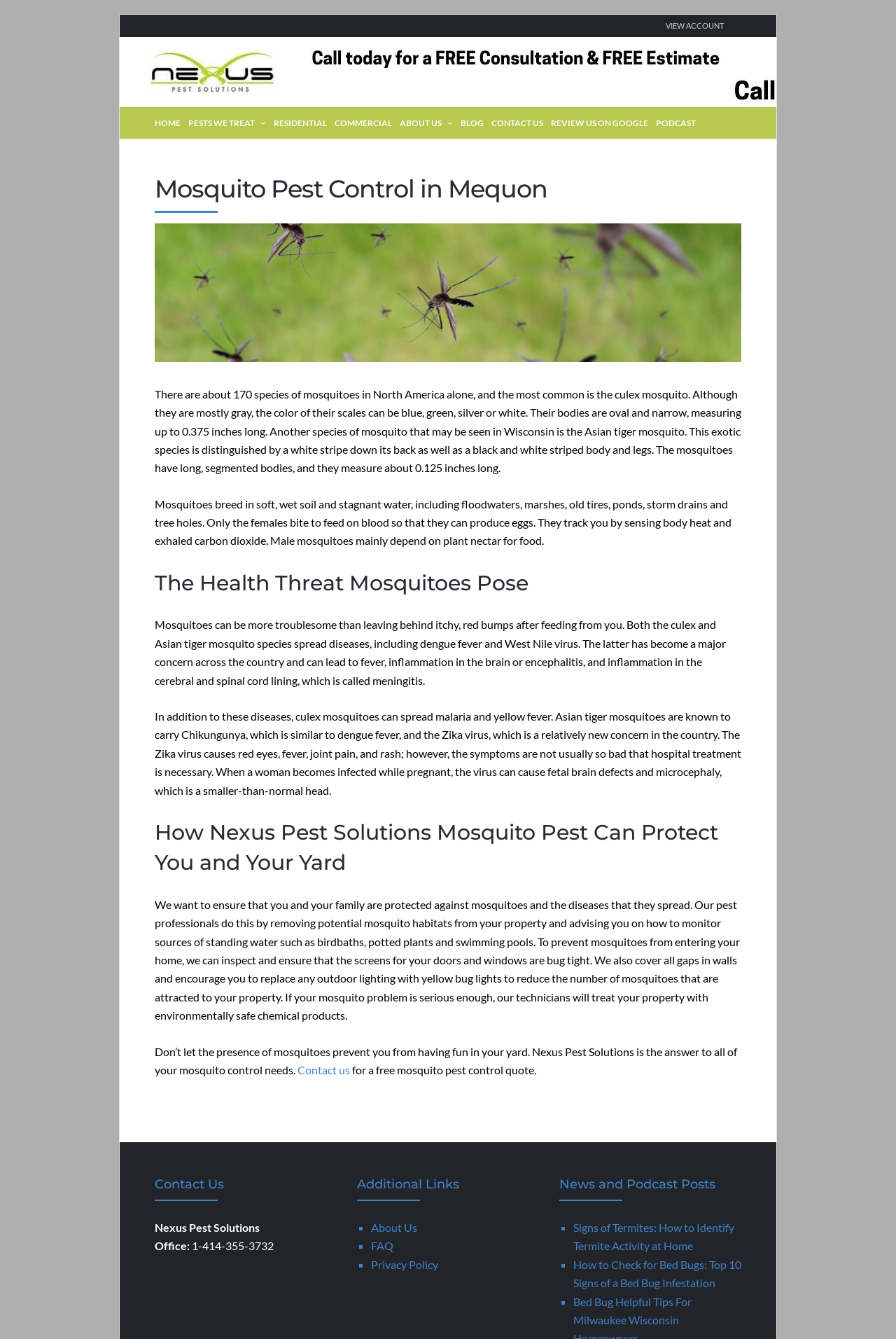Please study the image and answer the question comprehensively:
What is the common species of mosquito found in North America?

According to the webpage content, there are about 170 species of mosquitoes in North America, and the most common one is the culex mosquito, which is mentioned in the first paragraph of the article.